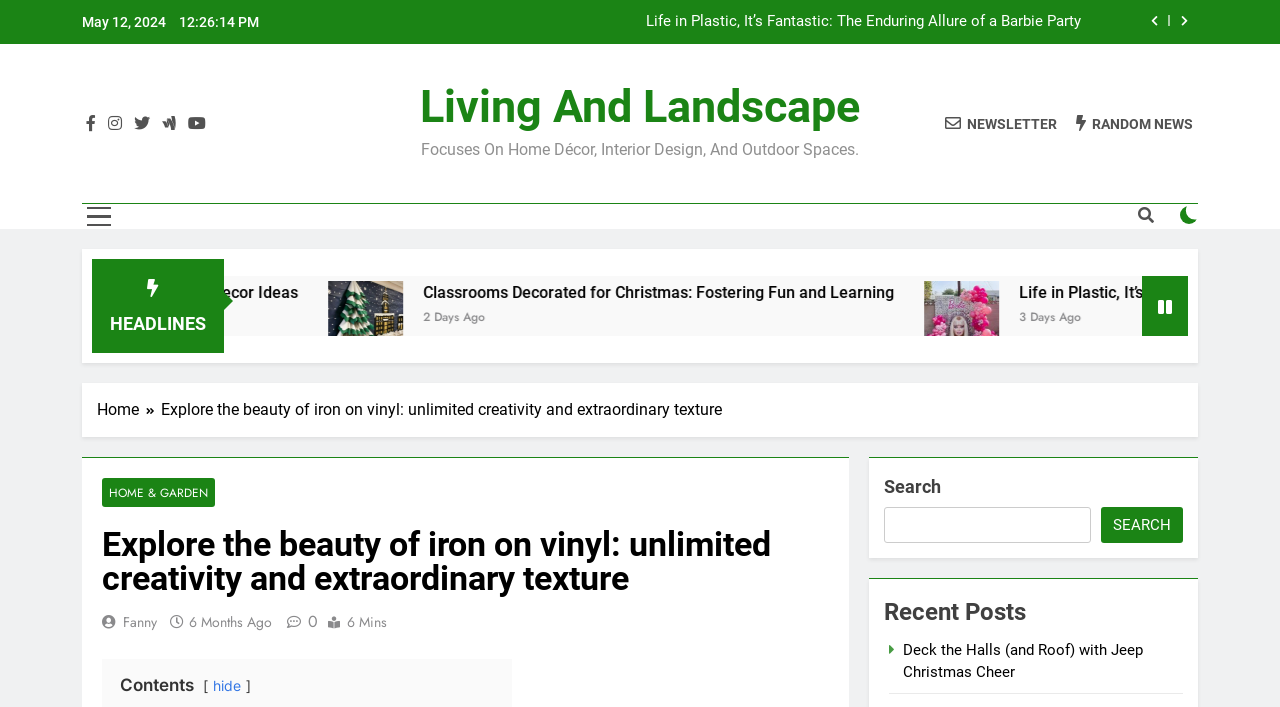Provide the bounding box coordinates for the specified HTML element described in this description: "Search". The coordinates should be four float numbers ranging from 0 to 1, in the format [left, top, right, bottom].

[0.86, 0.717, 0.924, 0.768]